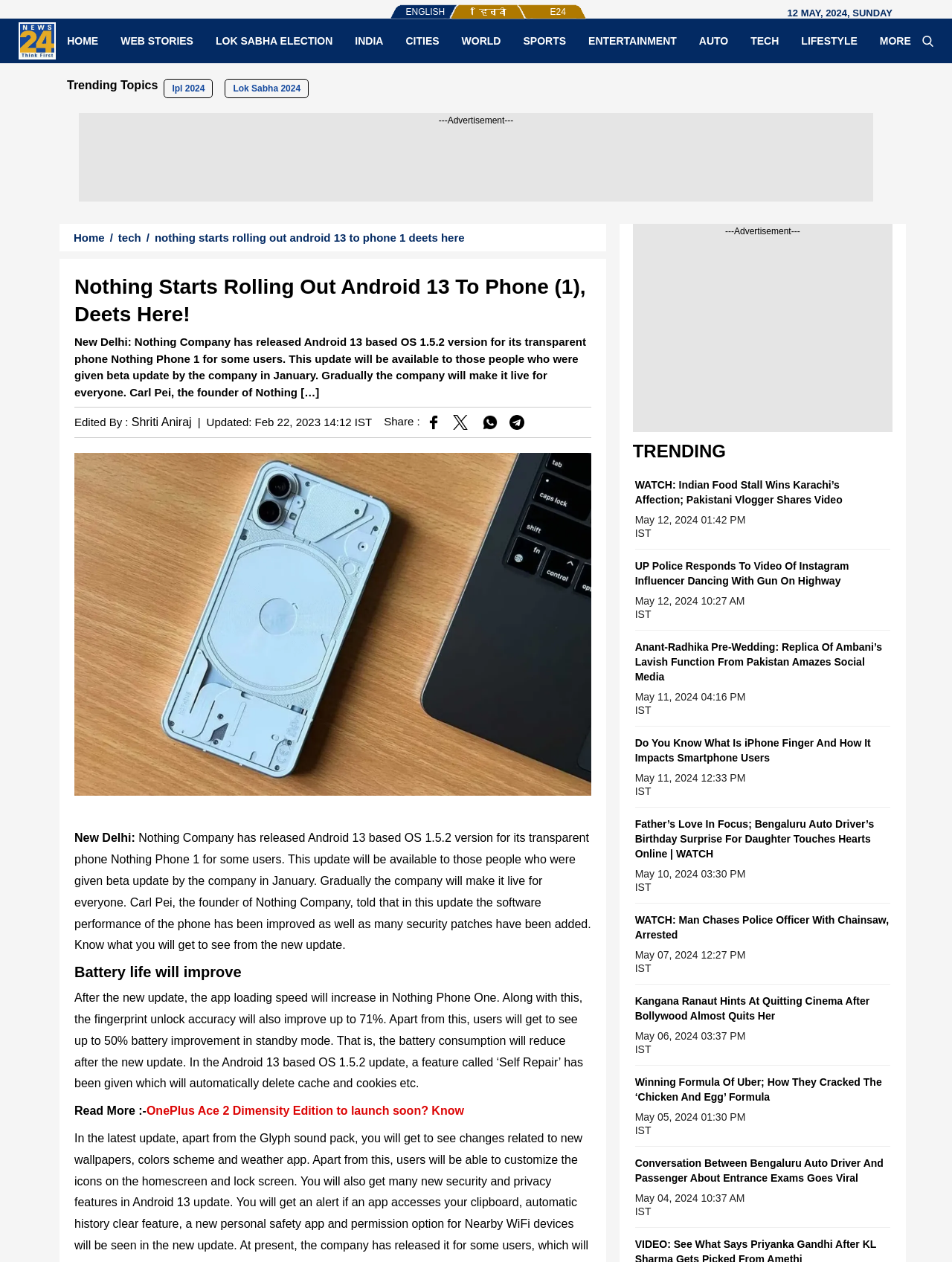Give the bounding box coordinates for the element described by: "Shriti Aniraj".

[0.138, 0.33, 0.201, 0.34]